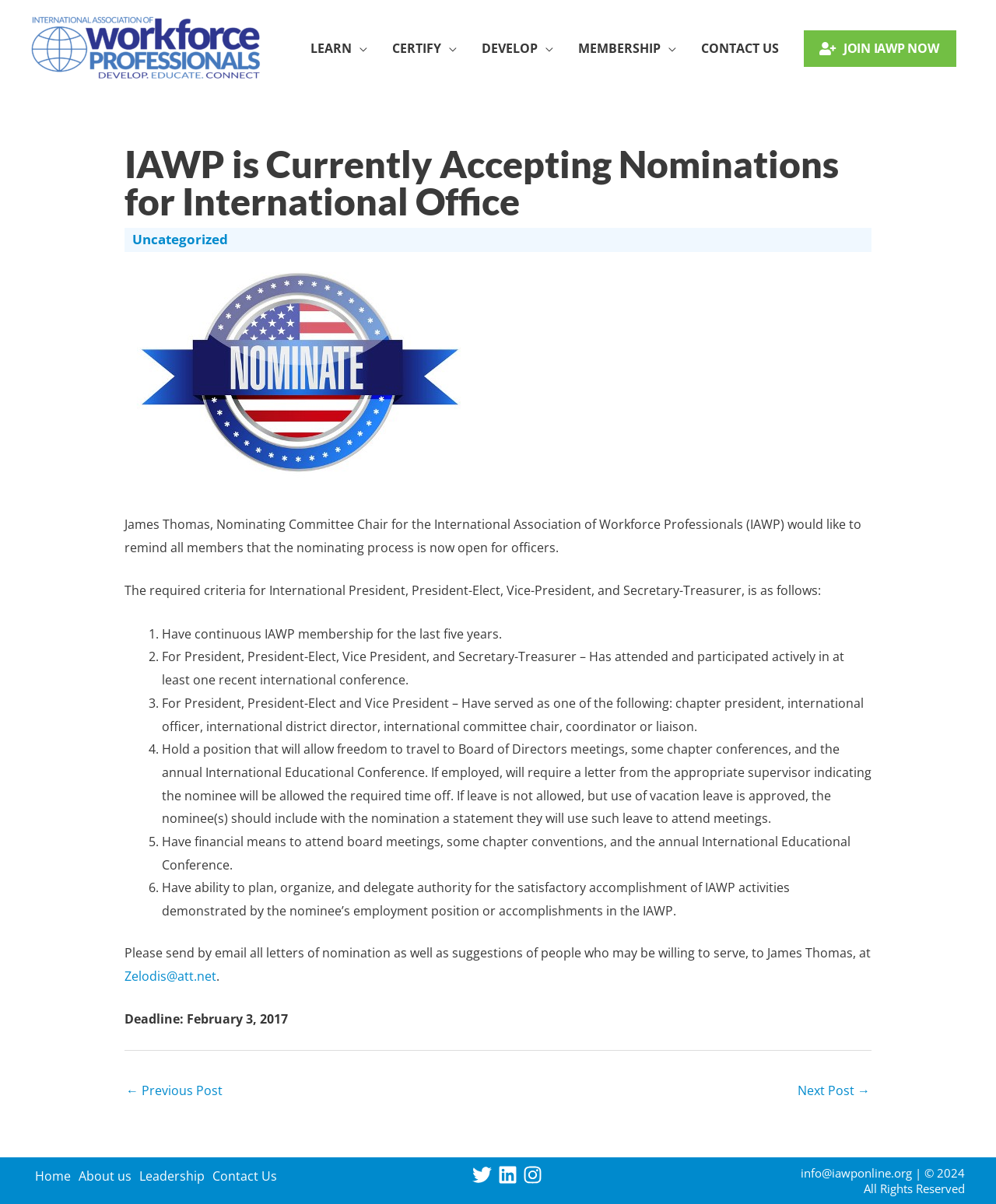Determine the bounding box coordinates of the element's region needed to click to follow the instruction: "Click the 'JOIN IAWP NOW' button". Provide these coordinates as four float numbers between 0 and 1, formatted as [left, top, right, bottom].

[0.807, 0.025, 0.96, 0.056]